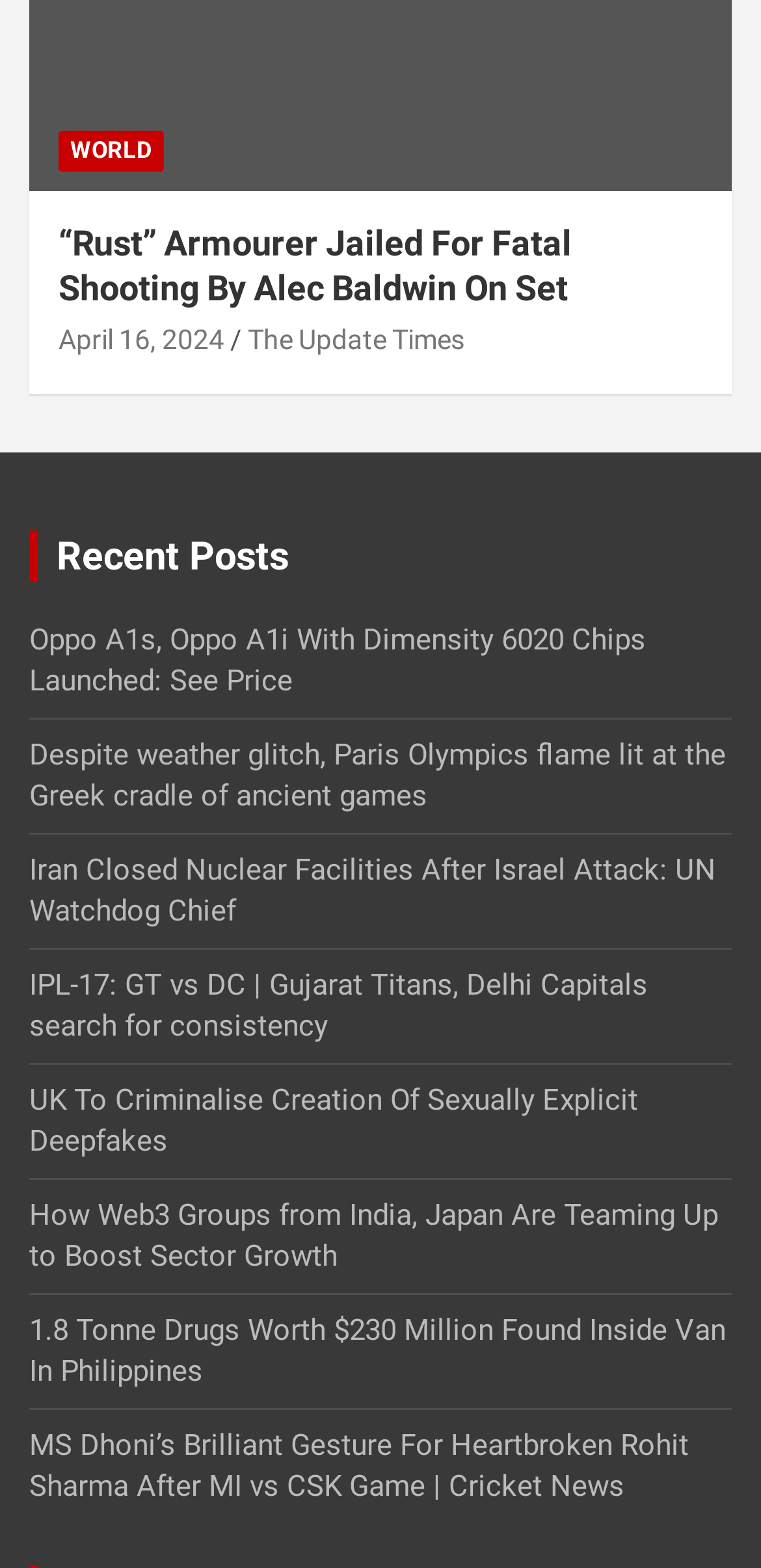Please identify the bounding box coordinates of the clickable area that will allow you to execute the instruction: "Learn about Web3 groups from India and Japan".

[0.038, 0.764, 0.944, 0.812]